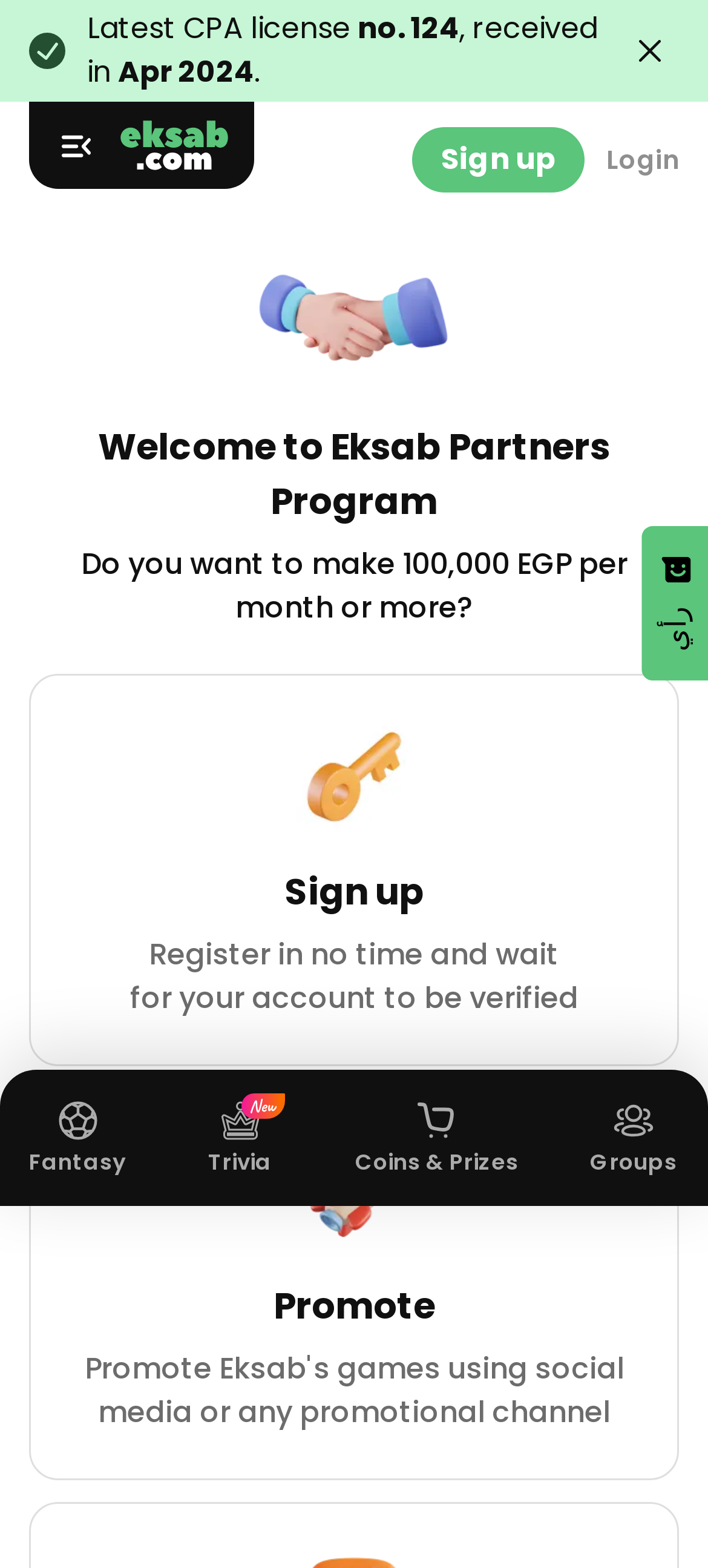Given the webpage screenshot, identify the bounding box of the UI element that matches this description: "homeowners insurance claim after death".

None